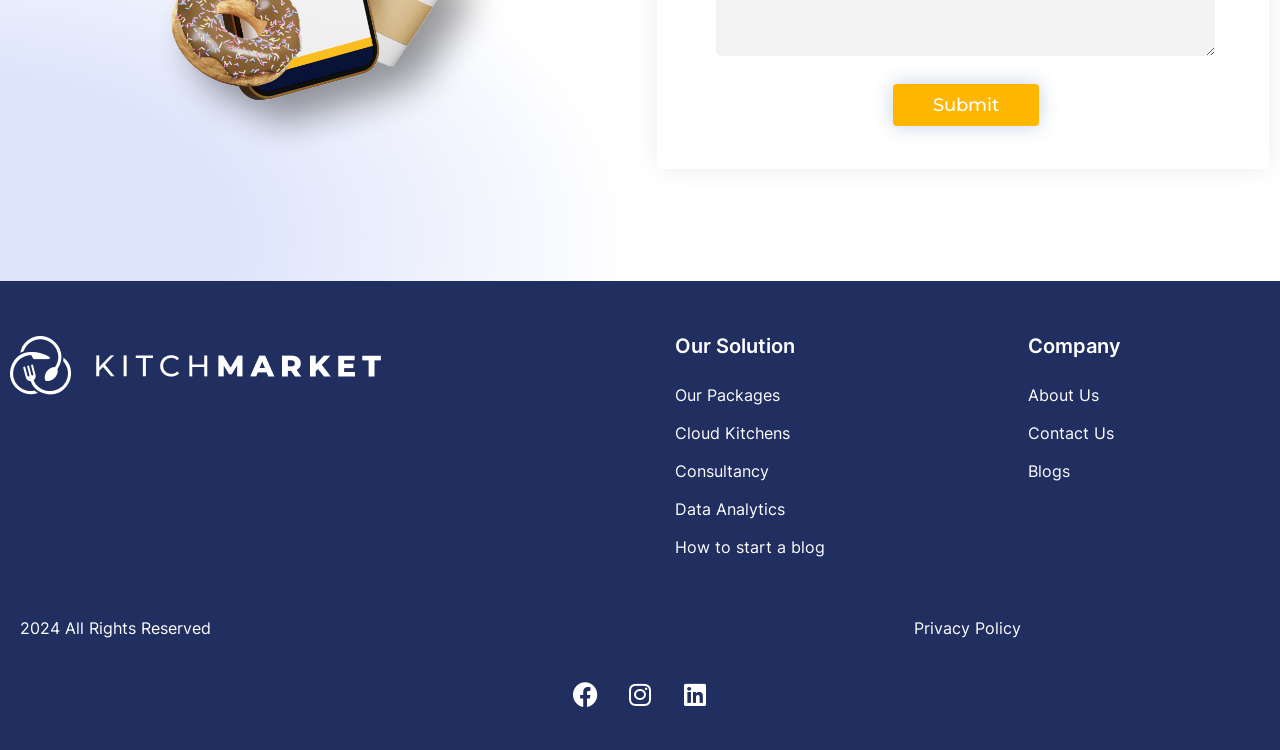Locate the bounding box coordinates of the clickable region to complete the following instruction: "Visit the 'Facebook' page."

[0.438, 0.893, 0.477, 0.959]